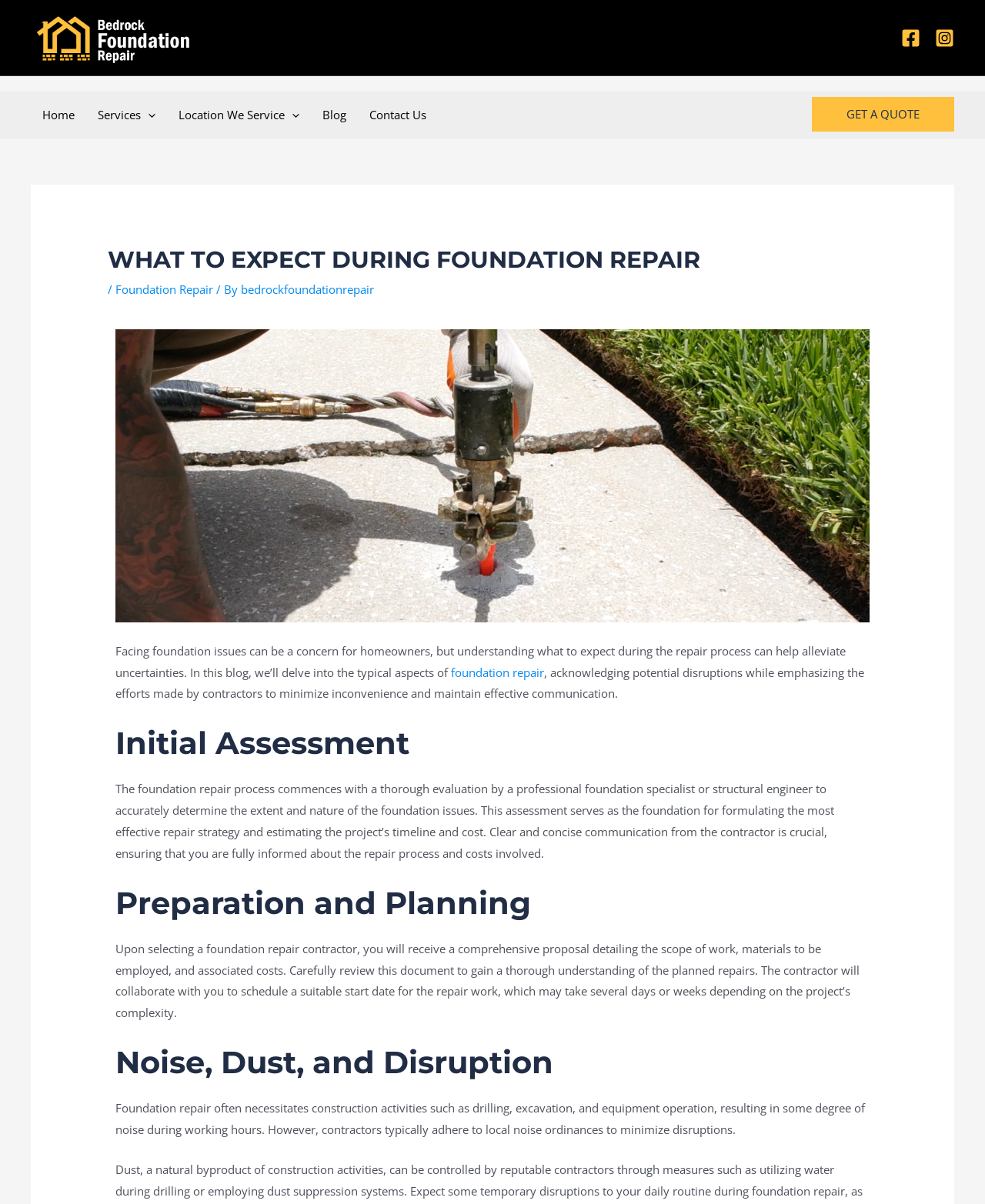Please specify the bounding box coordinates of the clickable region to carry out the following instruction: "Click on the 'Home' link". The coordinates should be four float numbers between 0 and 1, in the format [left, top, right, bottom].

[0.031, 0.076, 0.088, 0.114]